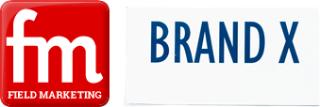Give a concise answer using only one word or phrase for this question:
What font style is the text 'BRAND X' designed in?

Bold blue